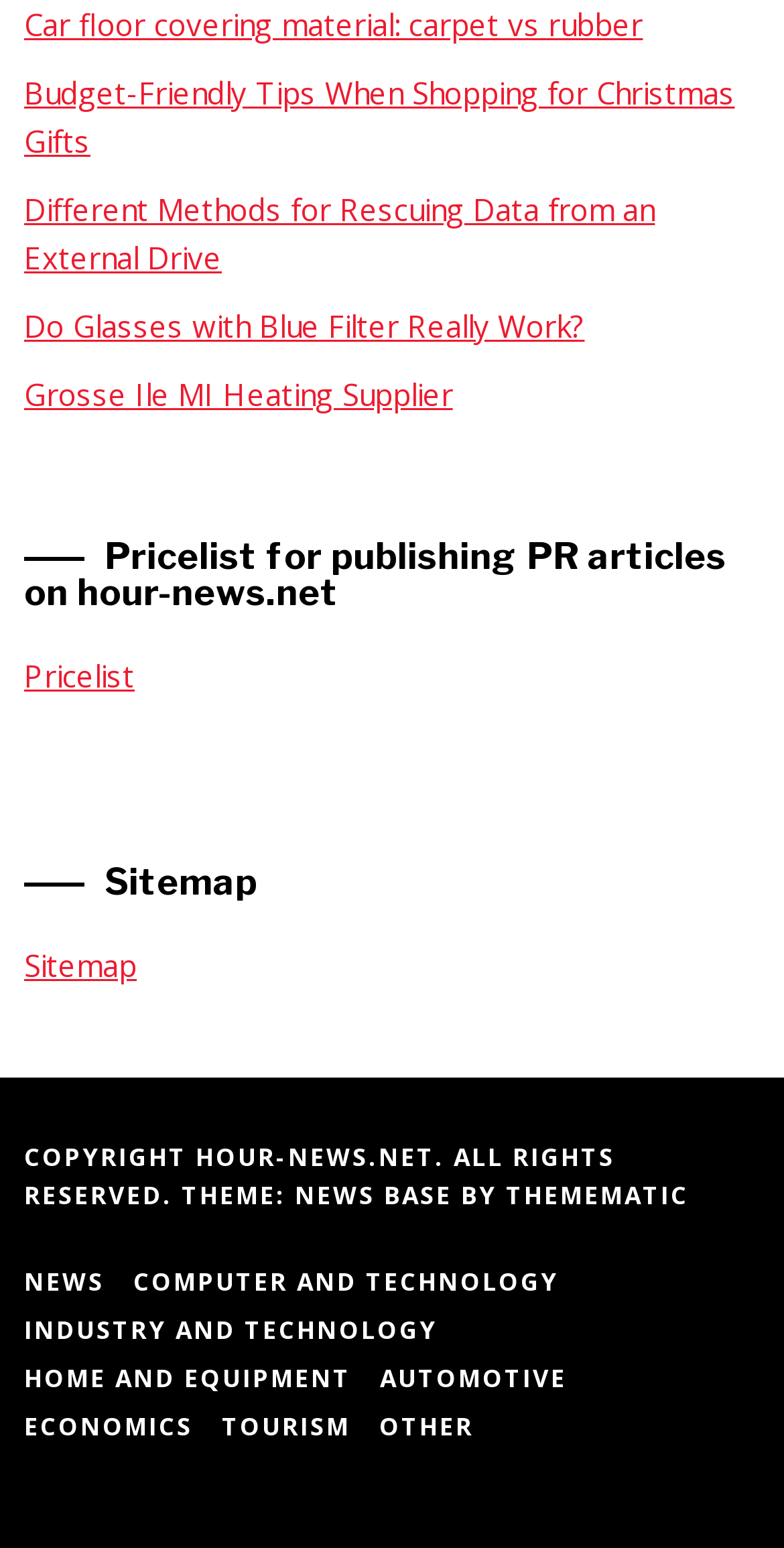What is the theme of the website?
Using the visual information, reply with a single word or short phrase.

THEMEMATIC